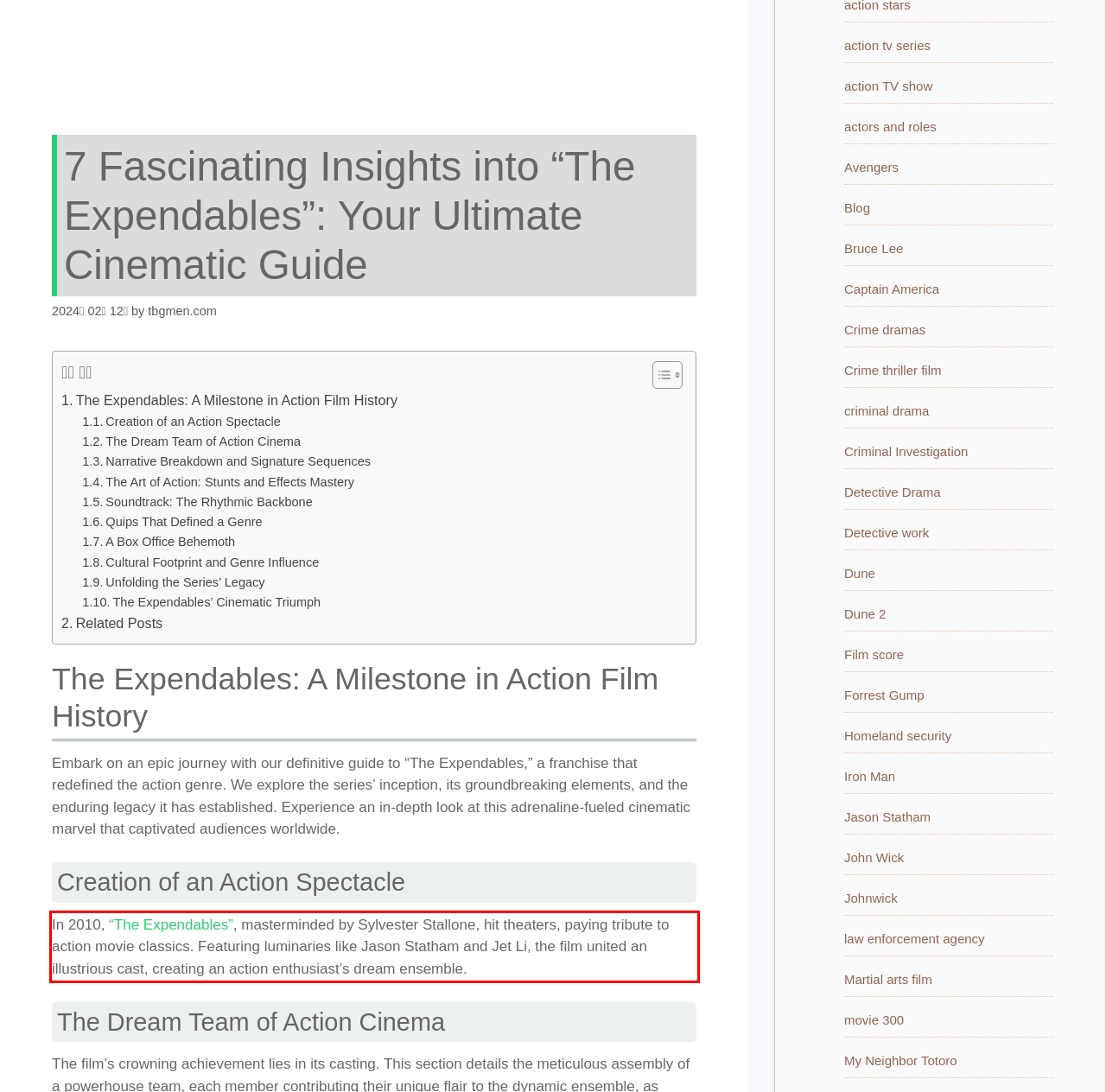You are provided with a screenshot of a webpage that includes a UI element enclosed in a red rectangle. Extract the text content inside this red rectangle.

In 2010, “The Expendables”, masterminded by Sylvester Stallone, hit theaters, paying tribute to action movie classics. Featuring luminaries like Jason Statham and Jet Li, the film united an illustrious cast, creating an action enthusiast’s dream ensemble.